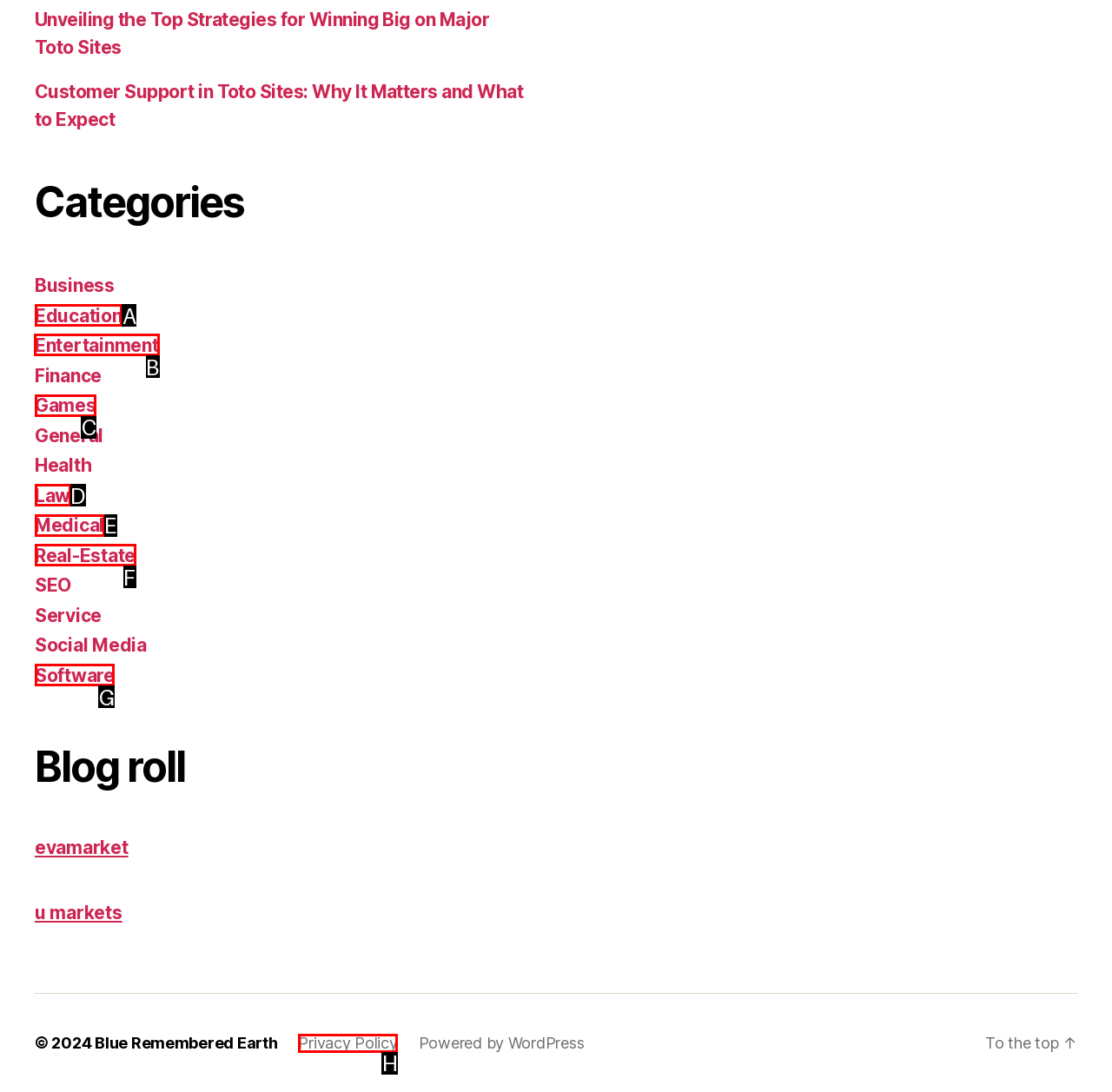Tell me which one HTML element you should click to complete the following task: Go to the 'Entertainment' category
Answer with the option's letter from the given choices directly.

B